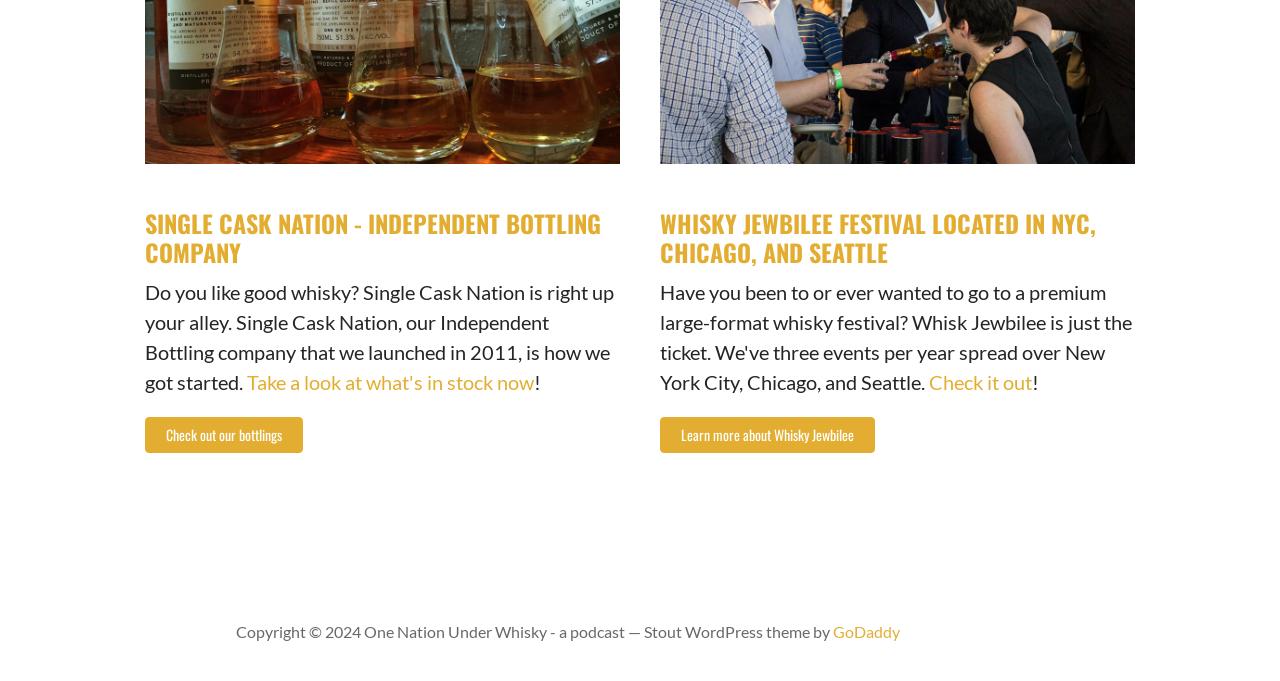Determine the coordinates of the bounding box for the clickable area needed to execute this instruction: "Visit Single Cask Nation".

[0.113, 0.256, 0.484, 0.291]